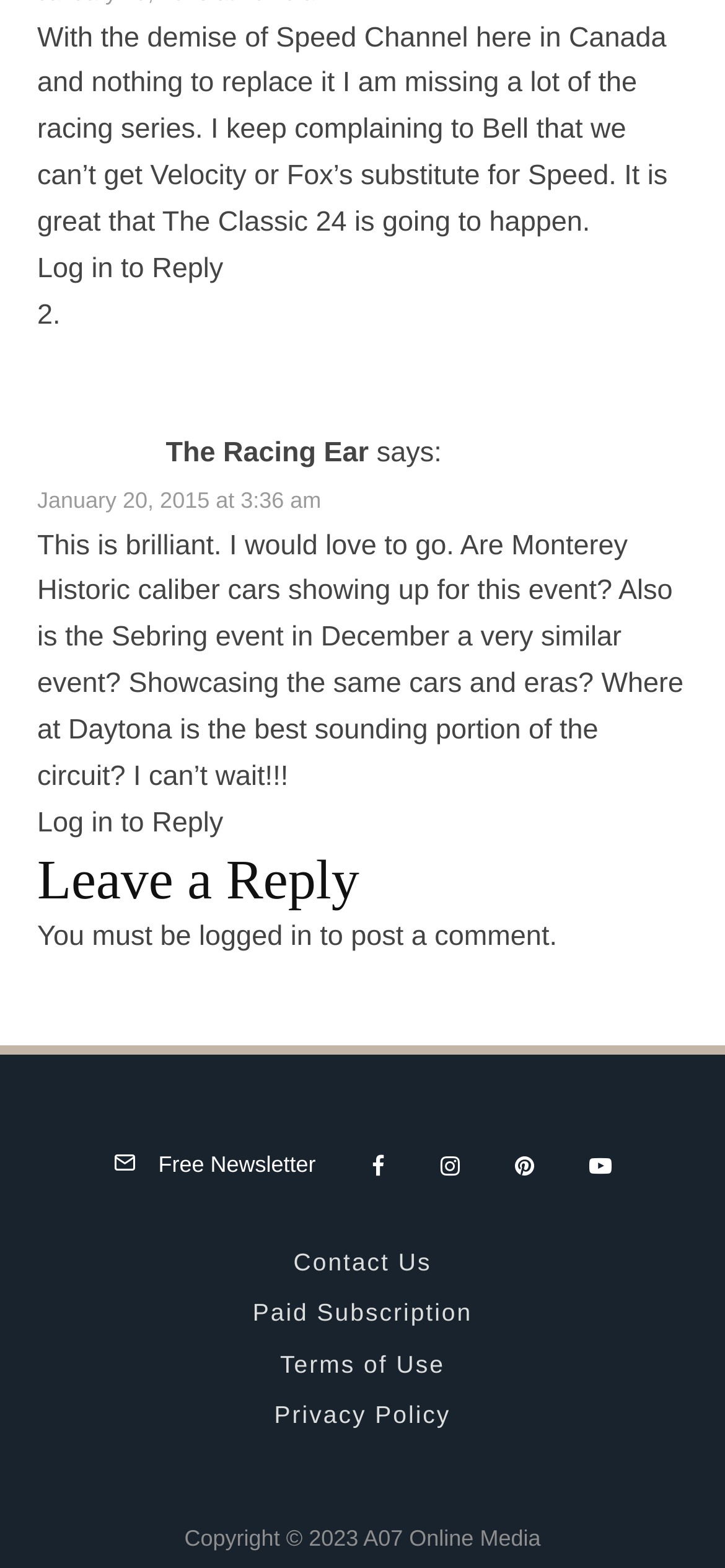Find the bounding box coordinates of the clickable area that will achieve the following instruction: "Subscribe to the free newsletter".

[0.118, 0.714, 0.474, 0.773]